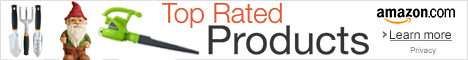Based on the image, provide a detailed and complete answer to the question: 
What type of products are being promoted?

The banner is promoting gardening tools because it features illustrations of a trowel and a hoe, which are both gardening tools, and the text 'Top Rated Products' suggests that these tools are highly rated by customers.